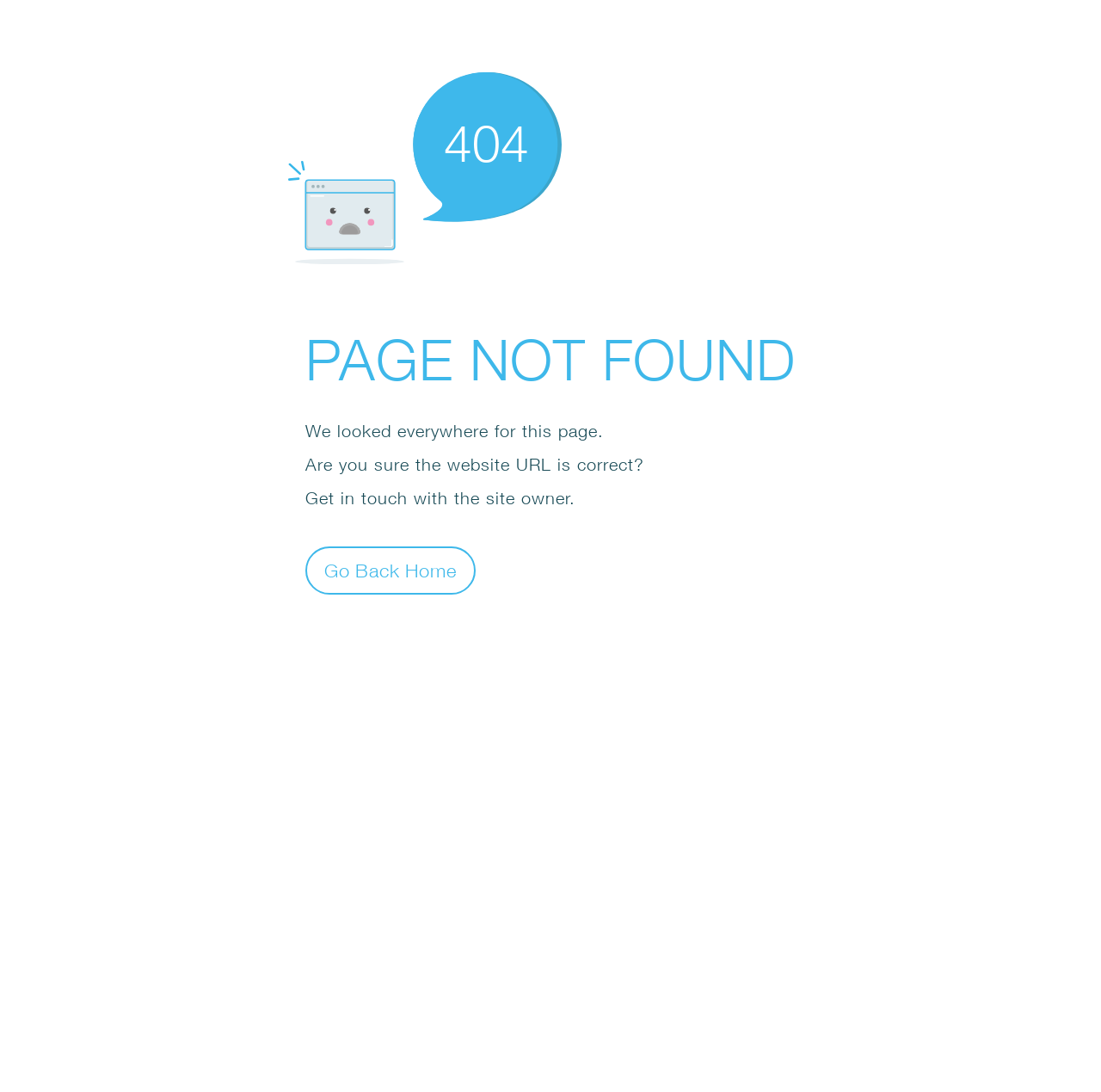Please use the details from the image to answer the following question comprehensively:
What is the error code displayed?

The error code is displayed as '404' in a prominent font size, indicating that the page was not found.